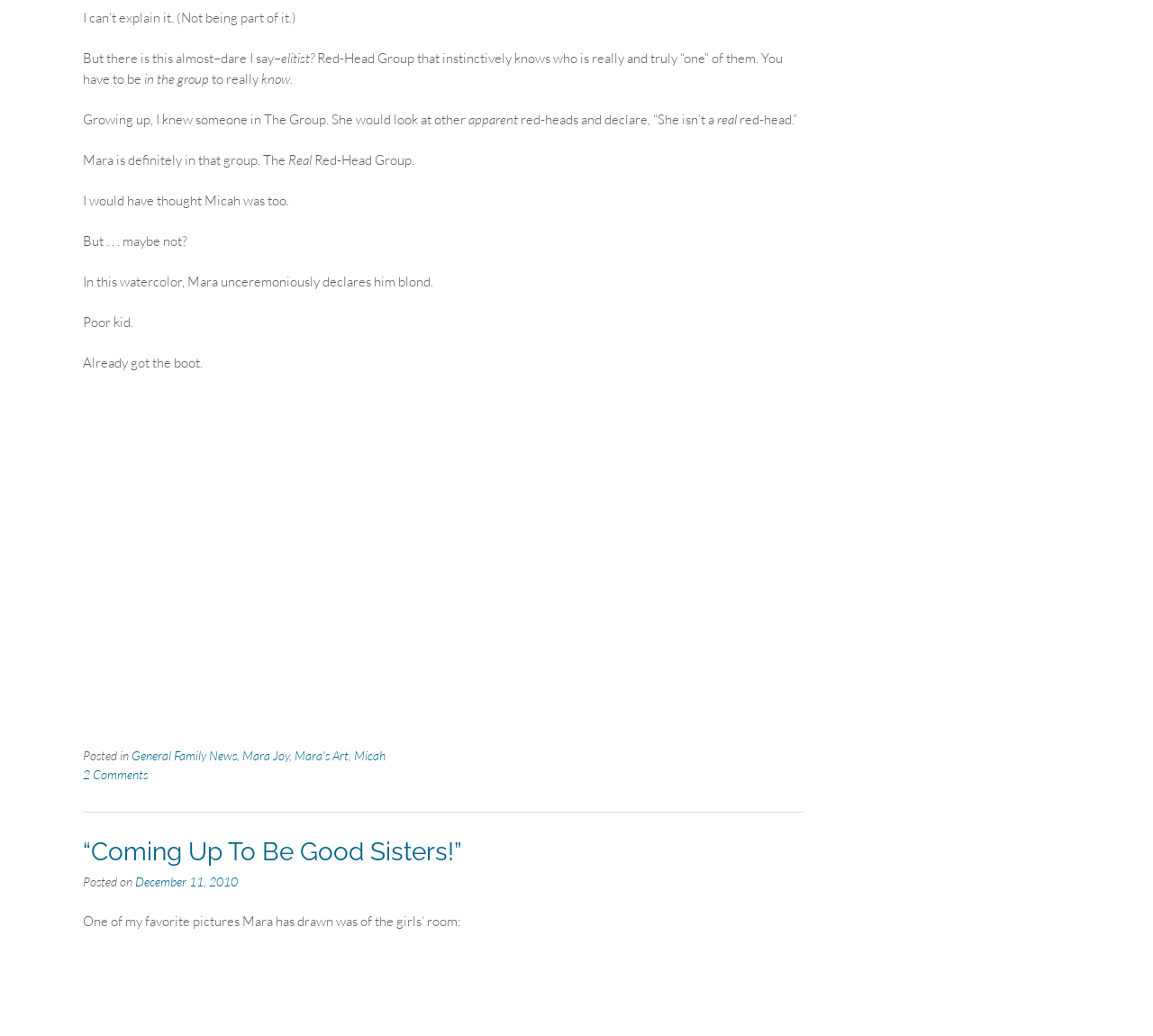Highlight the bounding box coordinates of the element you need to click to perform the following instruction: "Get information about the province of Avila."

None